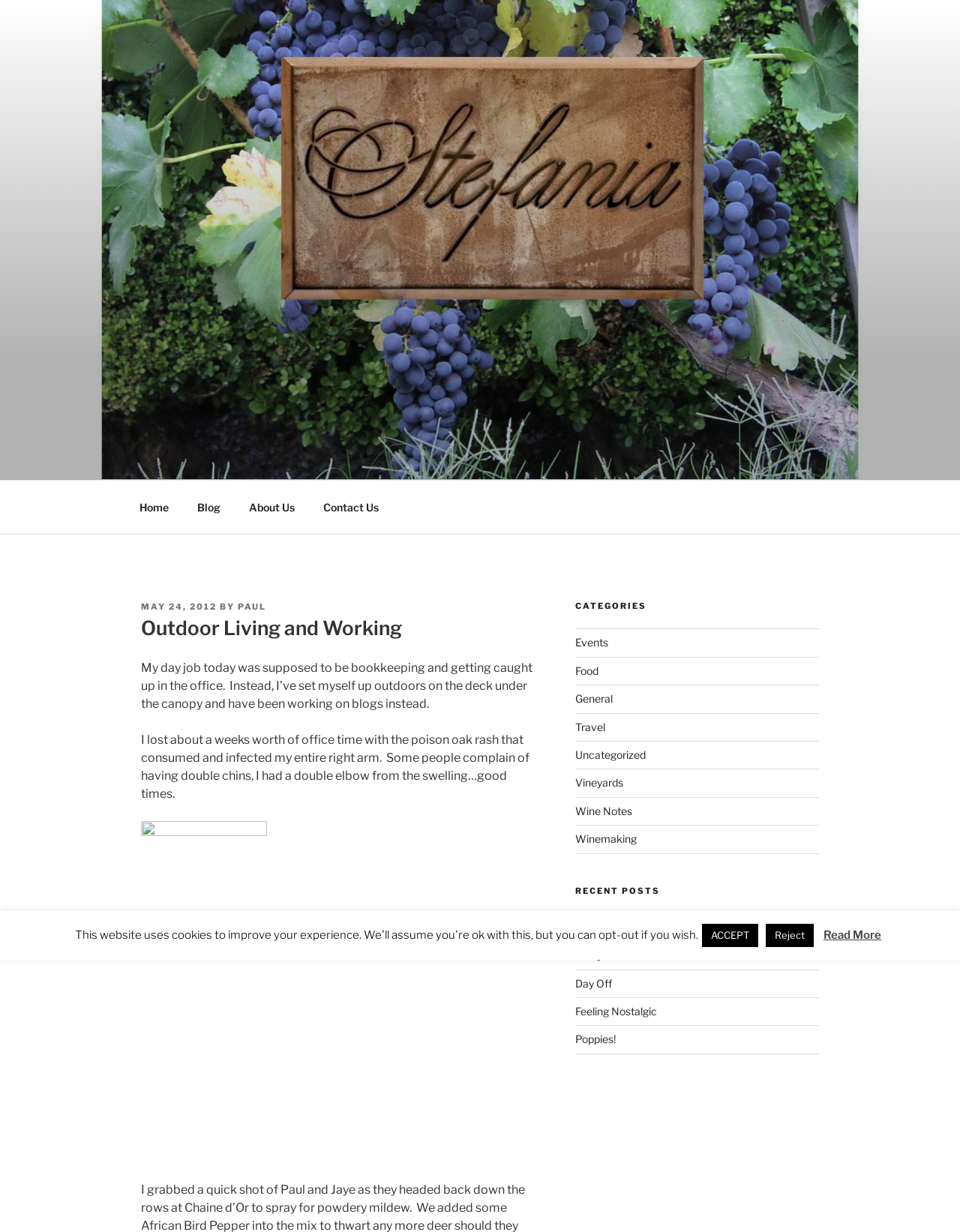Please provide the bounding box coordinates in the format (top-left x, top-left y, bottom-right x, bottom-right y). Remember, all values are floating point numbers between 0 and 1. What is the bounding box coordinate of the region described as: Happy Halloween 2022

[0.599, 0.747, 0.715, 0.758]